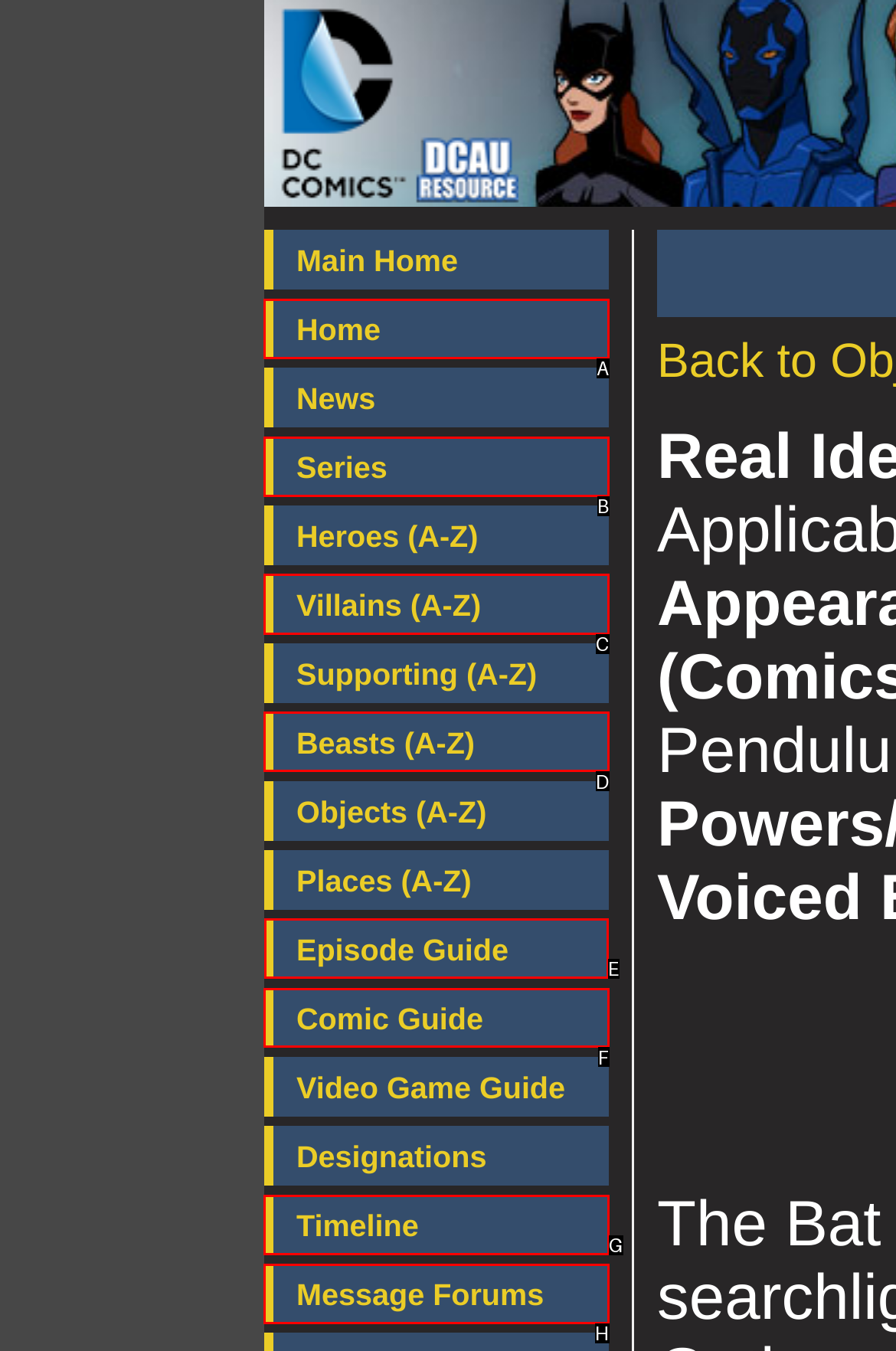Identify the correct UI element to click on to achieve the following task: view episode guide Respond with the corresponding letter from the given choices.

E